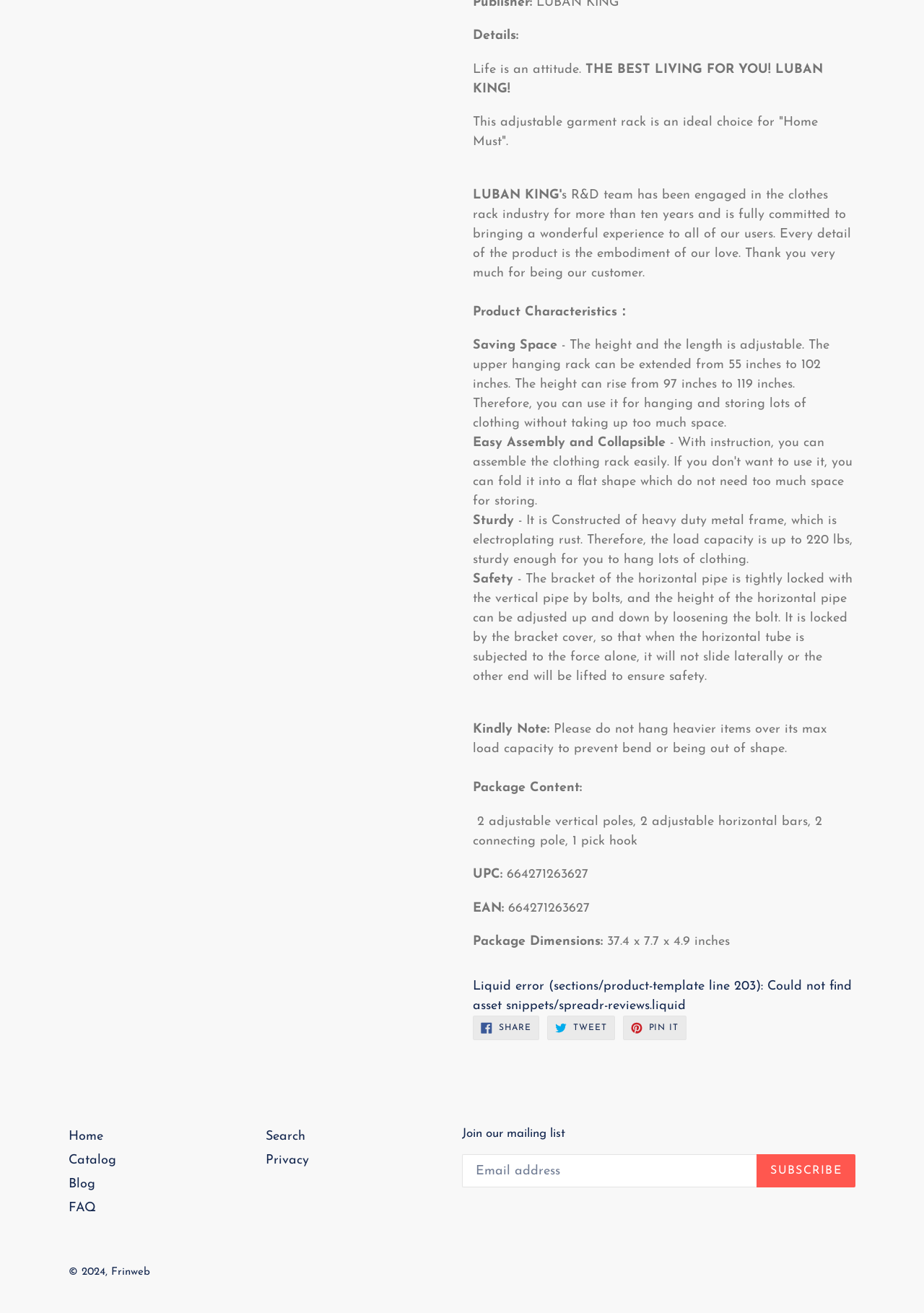Find and specify the bounding box coordinates that correspond to the clickable region for the instruction: "Subscribe to the mailing list".

[0.819, 0.879, 0.926, 0.904]